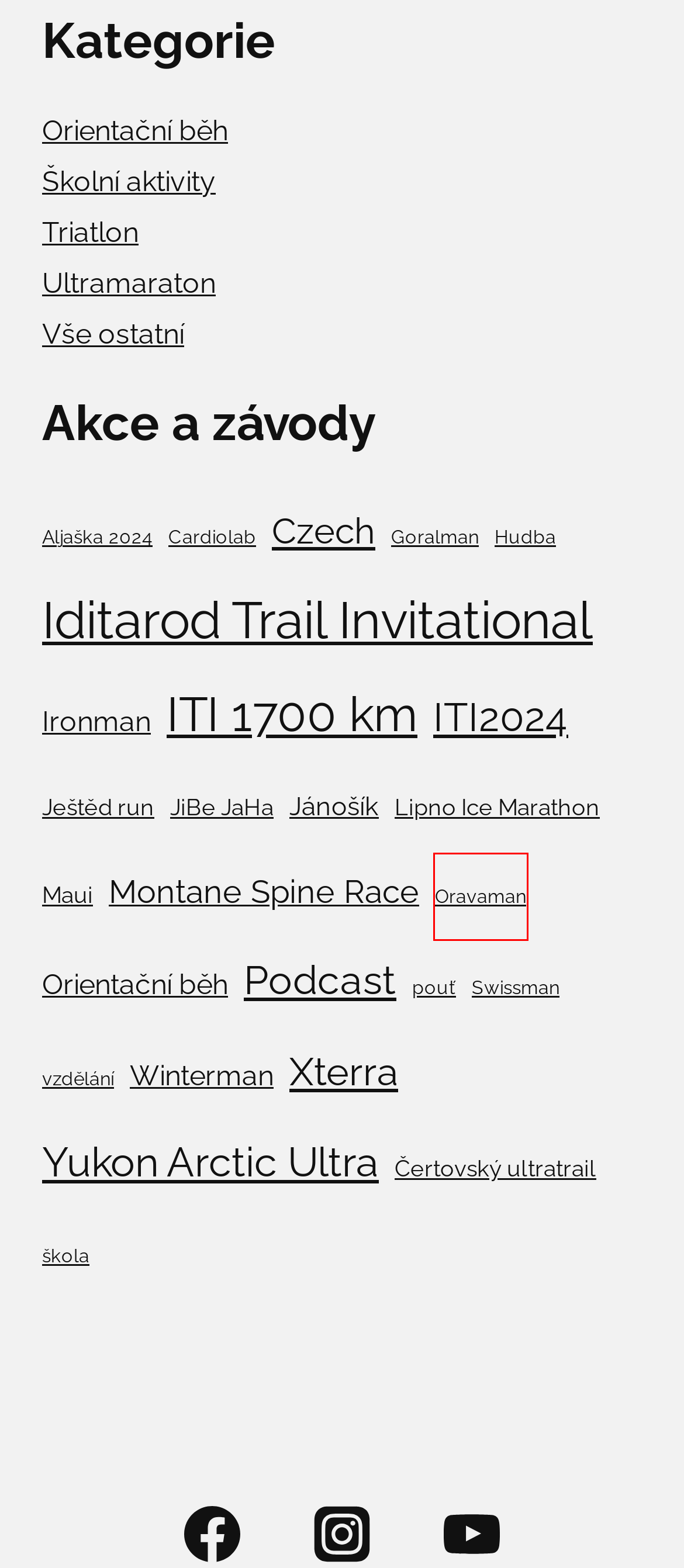You have a screenshot of a webpage, and a red bounding box highlights an element. Select the webpage description that best fits the new page after clicking the element within the bounding box. Options are:
A. Goralman | Jan Venca Francke
B. pouť | Jan Venca Francke
C. Montane Spine Race | Jan Venca Francke
D. Oravaman | Jan Venca Francke
E. Lipno Ice Marathon | Jan Venca Francke
F. Vše ostatní | Jan Venca Francke
G. Školní aktivity | Jan Venca Francke
H. Čertovský ultratrail | Jan Venca Francke

D